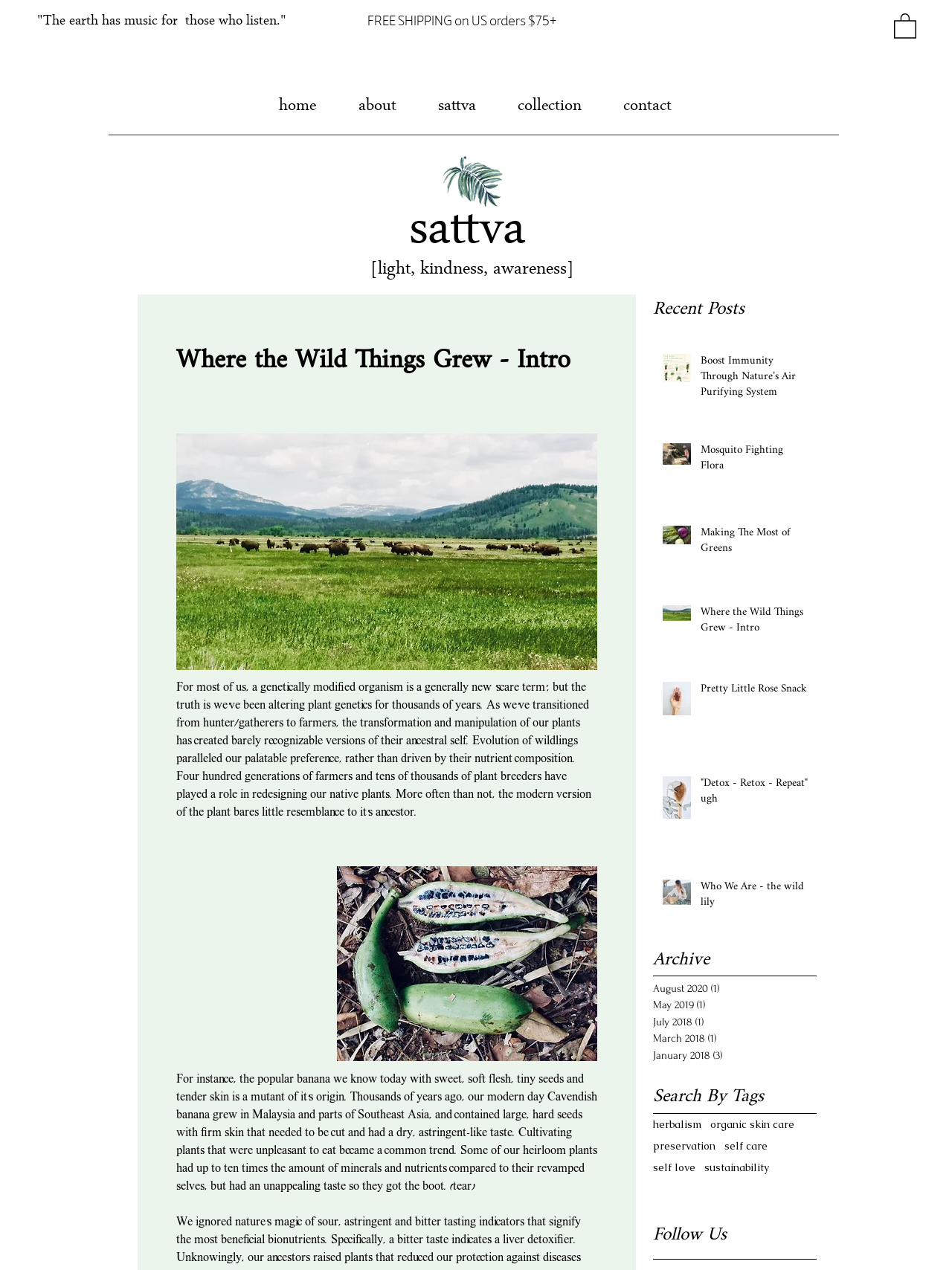Find and extract the text of the primary heading on the webpage.

Where the Wild Things Grew - Intro